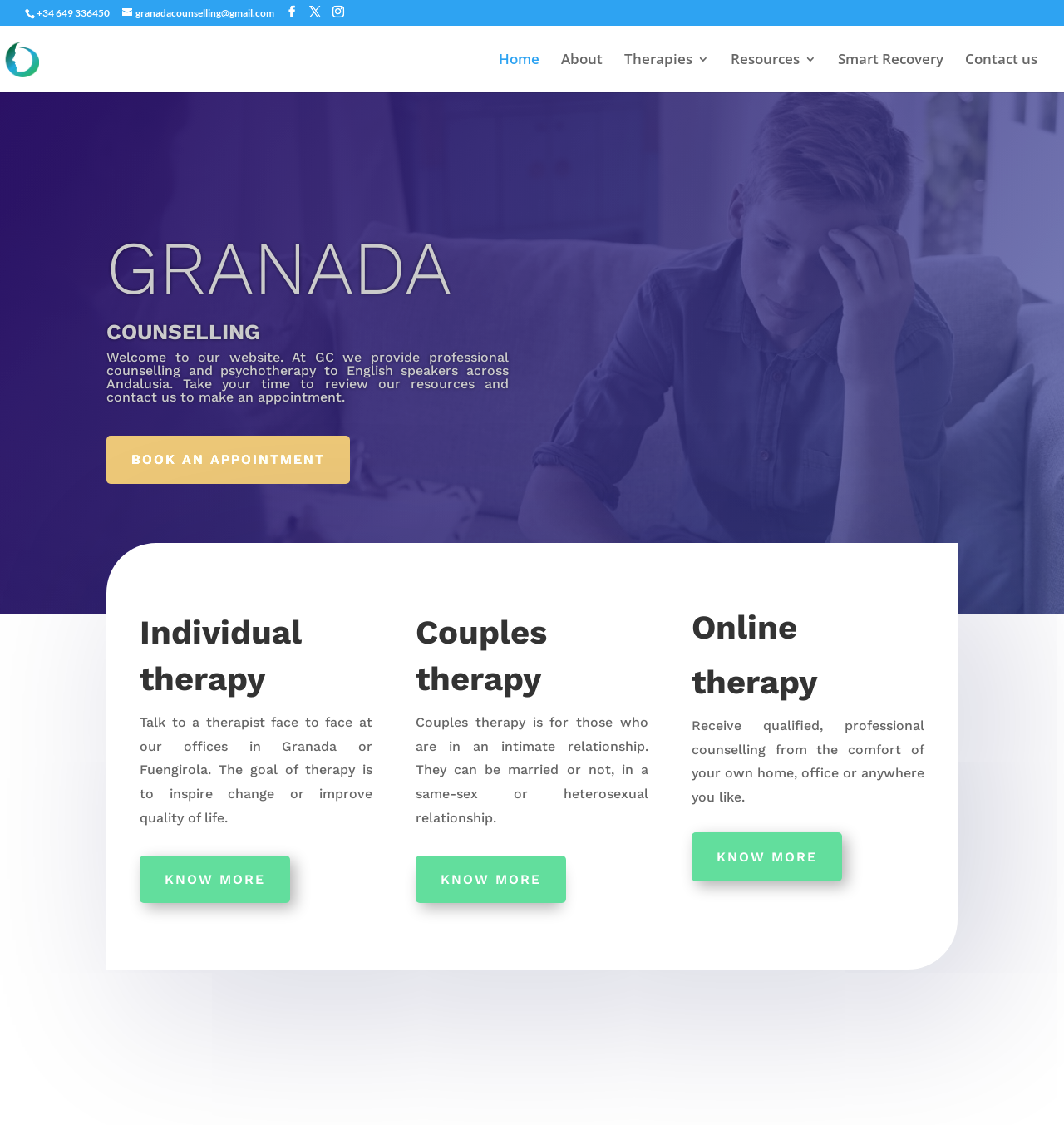Please specify the coordinates of the bounding box for the element that should be clicked to carry out this instruction: "Call the phone number". The coordinates must be four float numbers between 0 and 1, formatted as [left, top, right, bottom].

[0.034, 0.006, 0.103, 0.017]